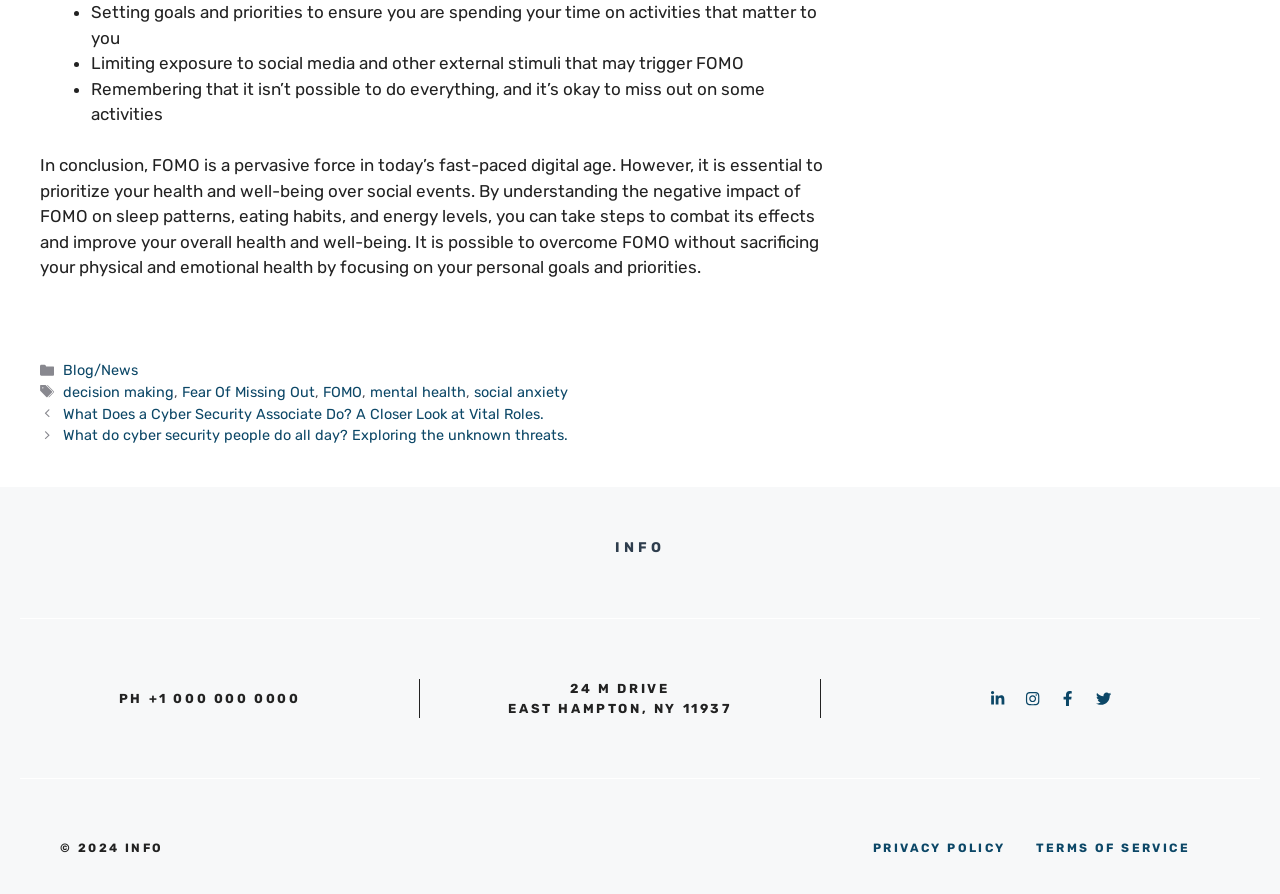Please pinpoint the bounding box coordinates for the region I should click to adhere to this instruction: "Visit the 'What Does a Cyber Security Associate Do?' post".

[0.049, 0.453, 0.425, 0.473]